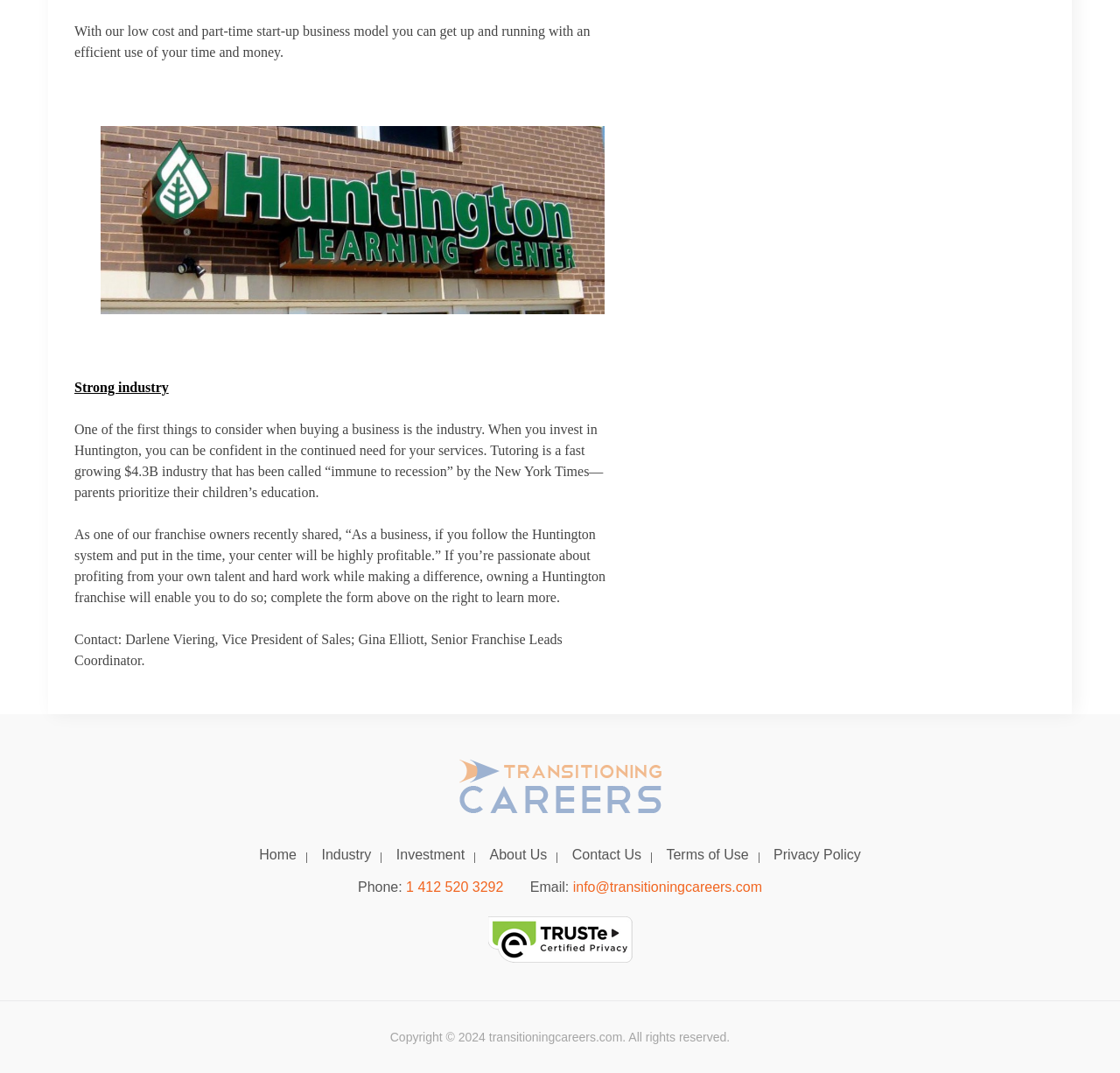Please locate the bounding box coordinates of the element that should be clicked to complete the given instruction: "Click the 'Industry' link".

[0.278, 0.789, 0.341, 0.804]